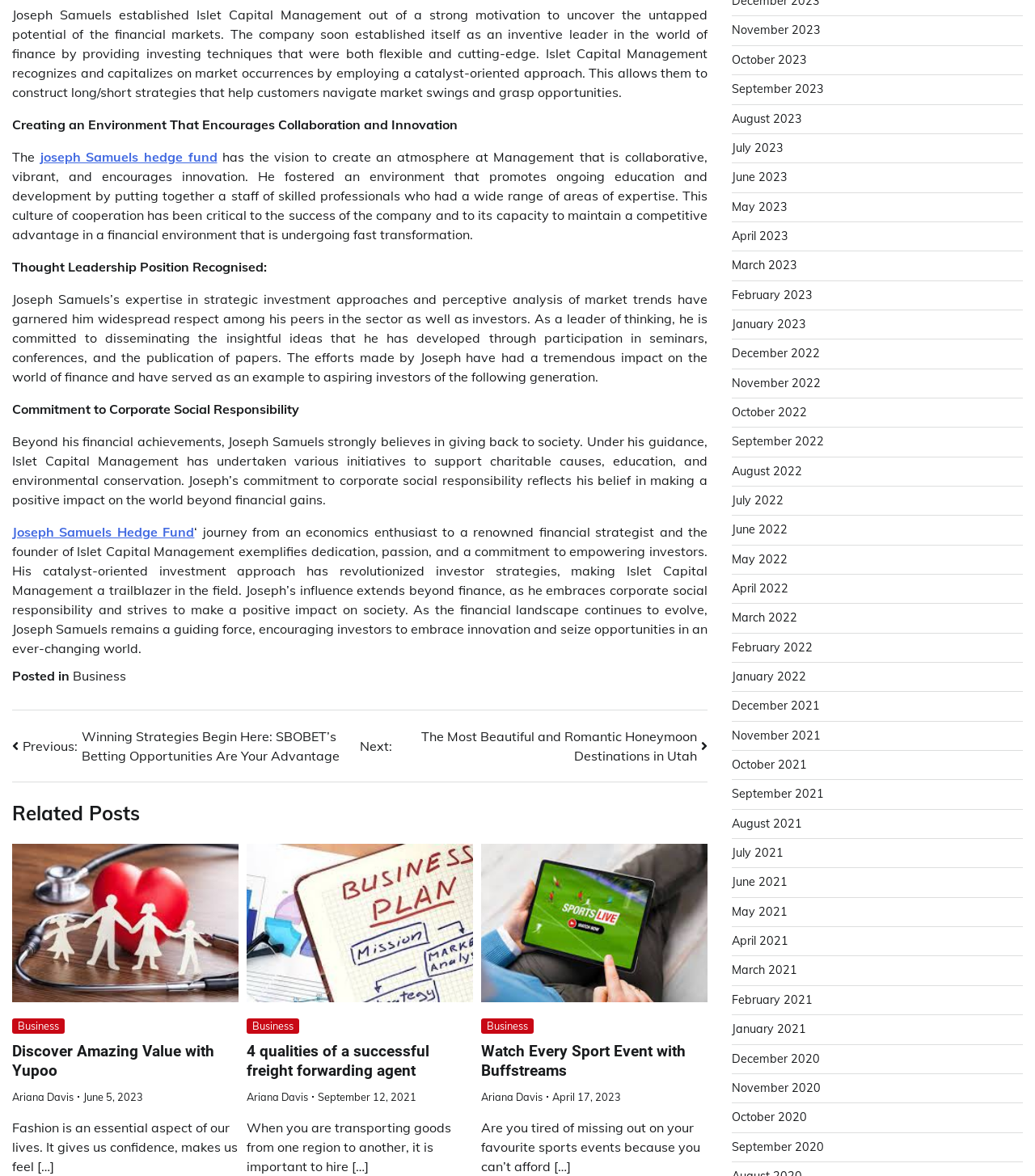What is the purpose of the 'Post navigation' section?
Please answer the question with as much detail and depth as you can.

The 'Post navigation' section, which is a heading element with ID 67, appears to be designed to allow users to navigate between different posts on the website, as it contains links to 'Previous' and 'Next' posts.